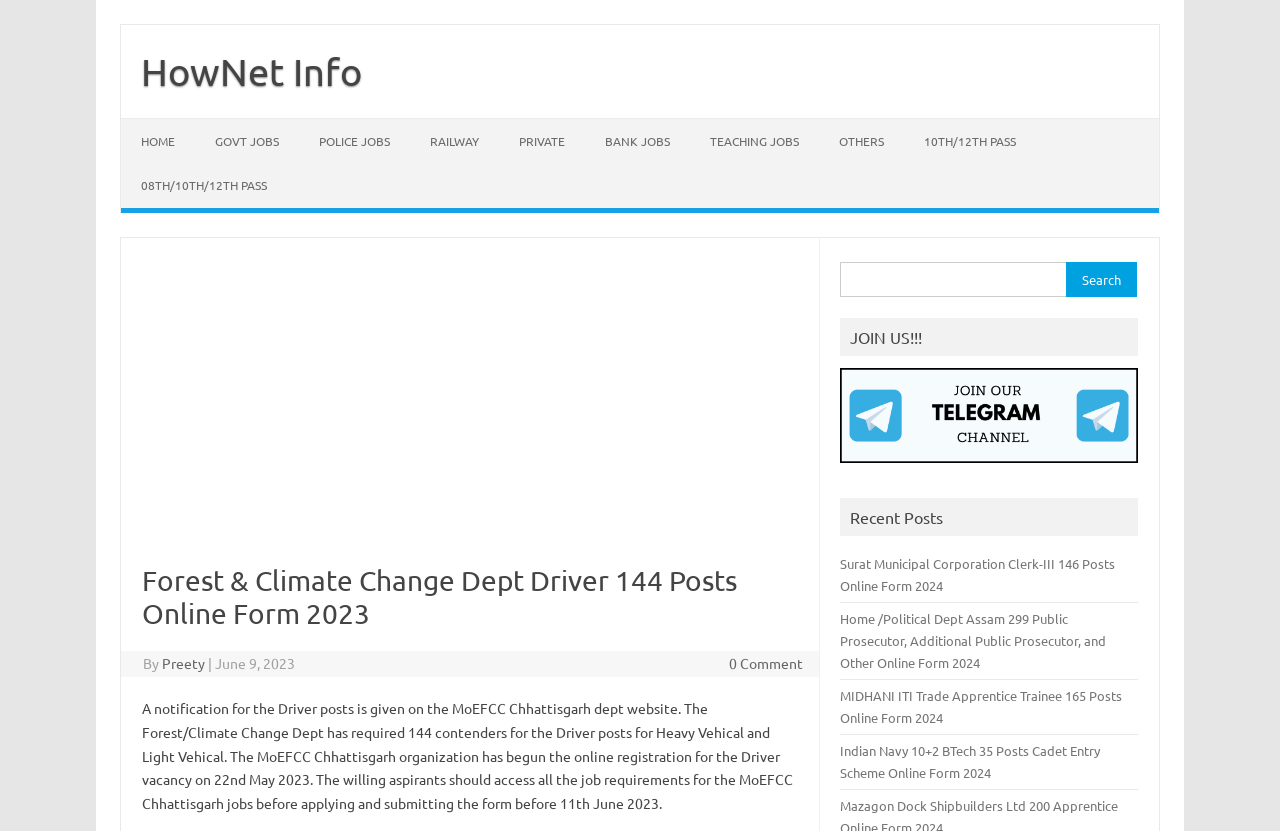Find the bounding box of the UI element described as follows: "08th/10th/12th Pass".

[0.095, 0.197, 0.224, 0.25]